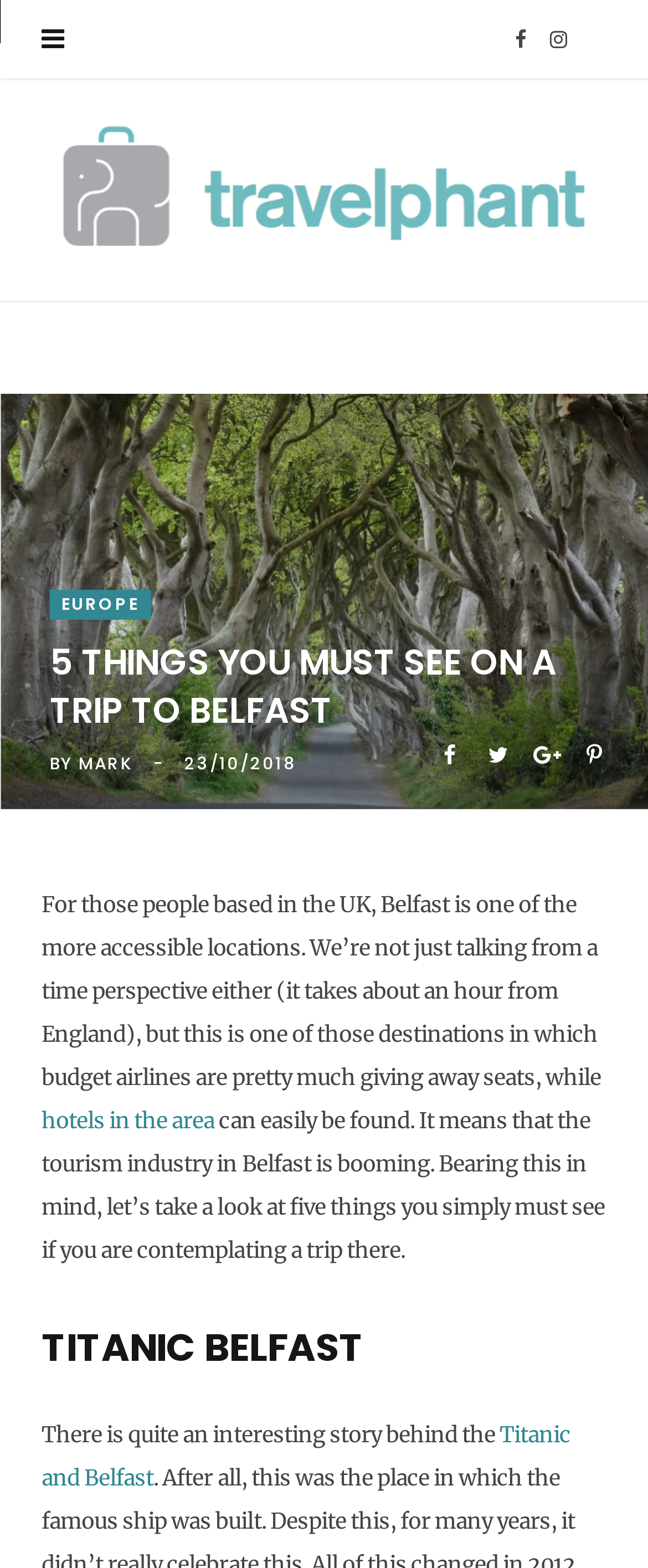Illustrate the webpage's structure and main components comprehensively.

This webpage is a travel blog post about Belfast, titled "5 things you must see on a trip to Belfast". At the top, there are three social media links: Facebook, Instagram, and a link to the Travelphant Travel Blog, accompanied by an image. Below these links, there is a category label "EUROPE" and the main heading of the post.

The author's name, "MARK", is displayed next to the label "BY". The post's publication date, "23/10/2018", is shown nearby. There are four social media links on the right side of the author's name.

The main content of the post starts with a paragraph discussing the accessibility of Belfast, mentioning its proximity to England and affordable accommodations. A link to "hotels in the area" is embedded in this paragraph. The text continues, highlighting the booming tourism industry in Belfast and introducing the main topic of the post.

The first recommended attraction is "TITANIC BELFAST", which is presented as a heading. A brief description of the Titanic's story and its connection to Belfast follows, with a link to "Titanic and Belfast" for further information.